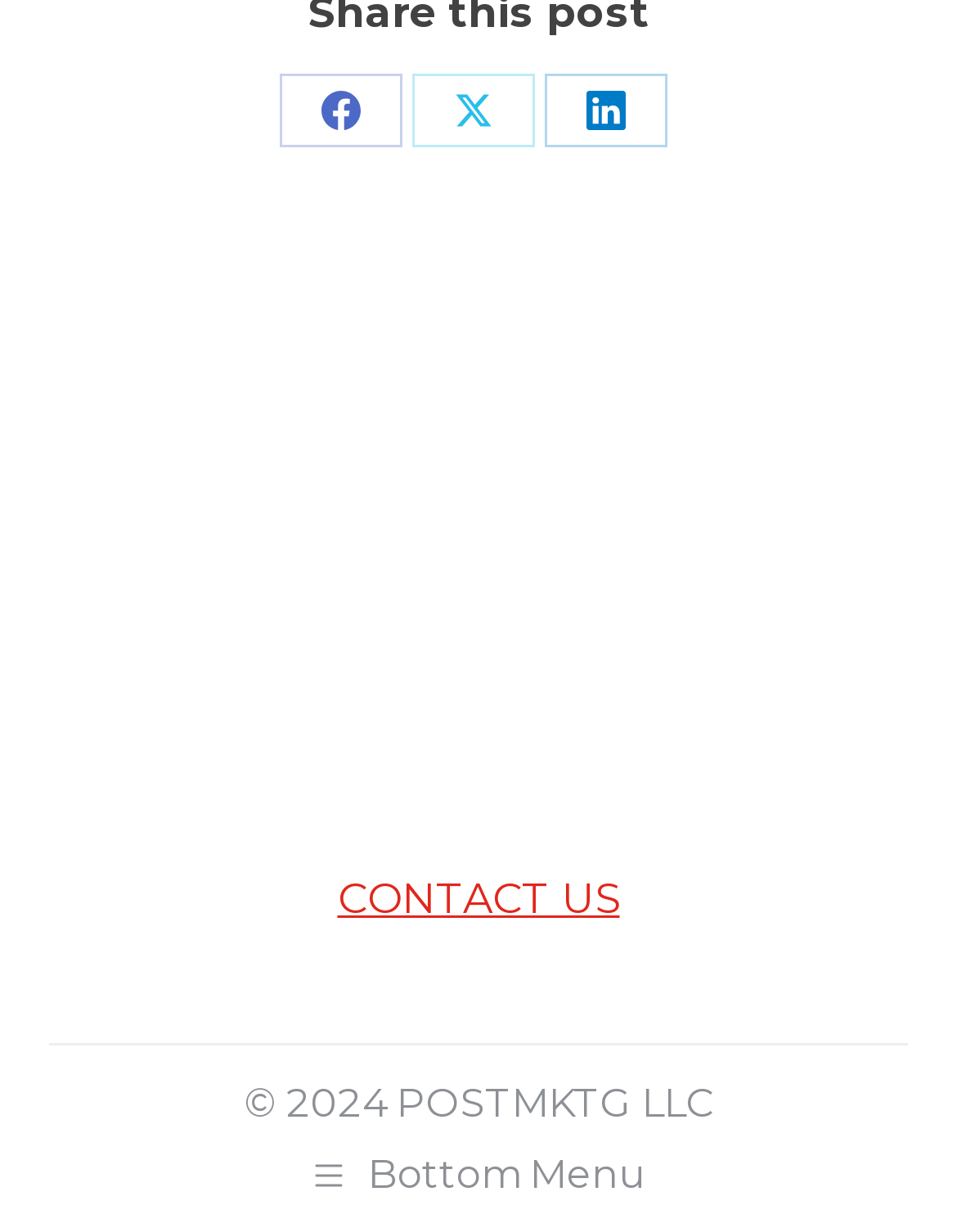Using the details from the image, please elaborate on the following question: What is the social media platform with an 'X' in its name?

I found a link with the text 'Share on X' which has an image beside it, indicating that it's a social media platform. The 'X' in the name is a distinctive feature that helps identify it.